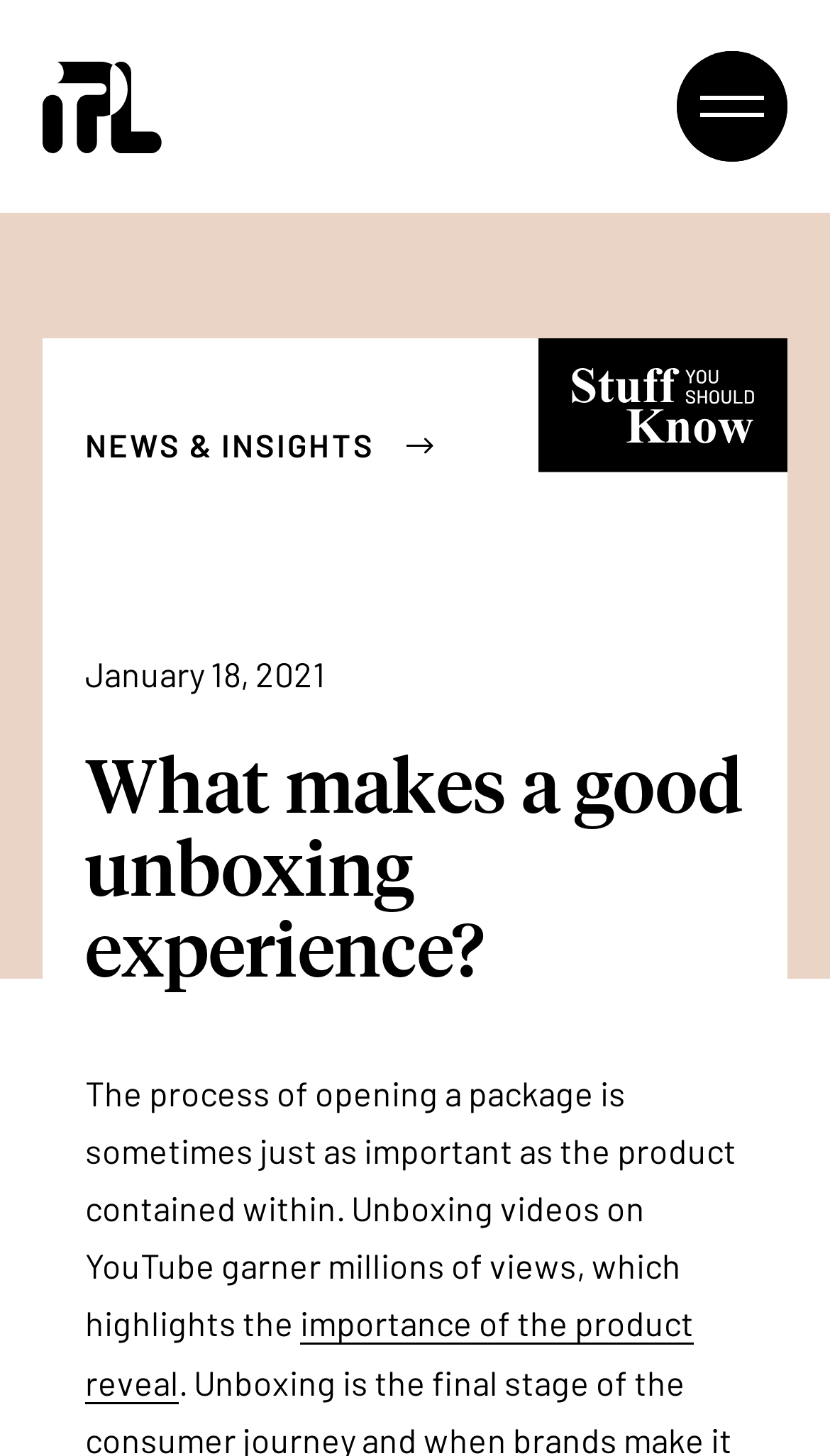What is the importance of the product reveal?
Refer to the image and answer the question using a single word or phrase.

it is important